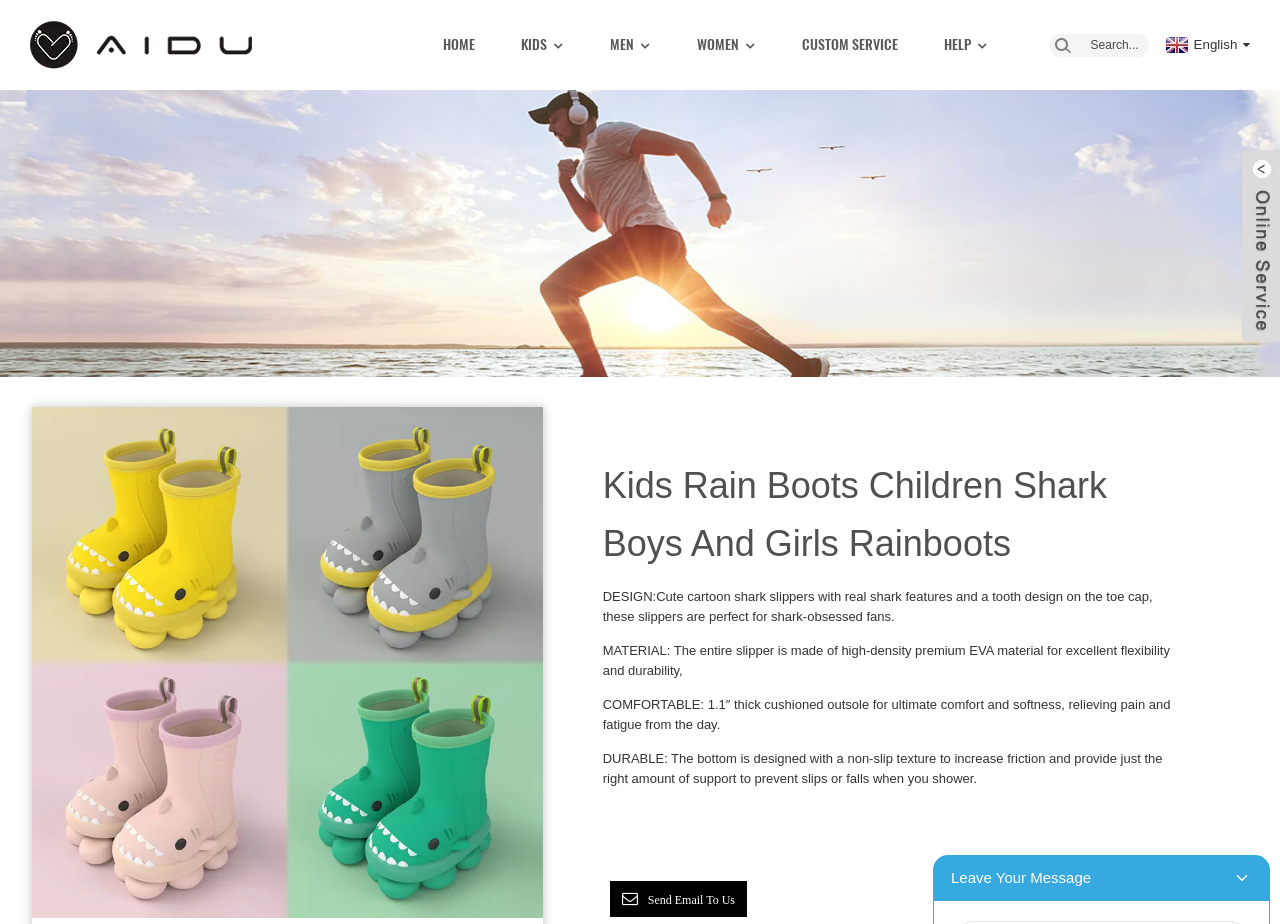Locate the bounding box coordinates of the element that should be clicked to fulfill the instruction: "Go to home page".

[0.343, 0.008, 0.373, 0.09]